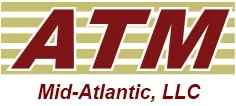Provide a comprehensive description of the image.

The image features the logo of ATM Mid-Atlantic, LLC, prominently displayed with the letters "ATM" rendered in a bold, deep red font. Below the "ATM," the full company name "Mid-Atlantic, LLC" is presented in a slightly smaller, yet clear format. The logo is set against a subtle background that includes horizontal stripes, further enhancing the design. This logo represents a company that serves the Mid-Atlantic region, specifically Maryland, Virginia, and Washington D.C., highlighting its role in the high-technology sector.